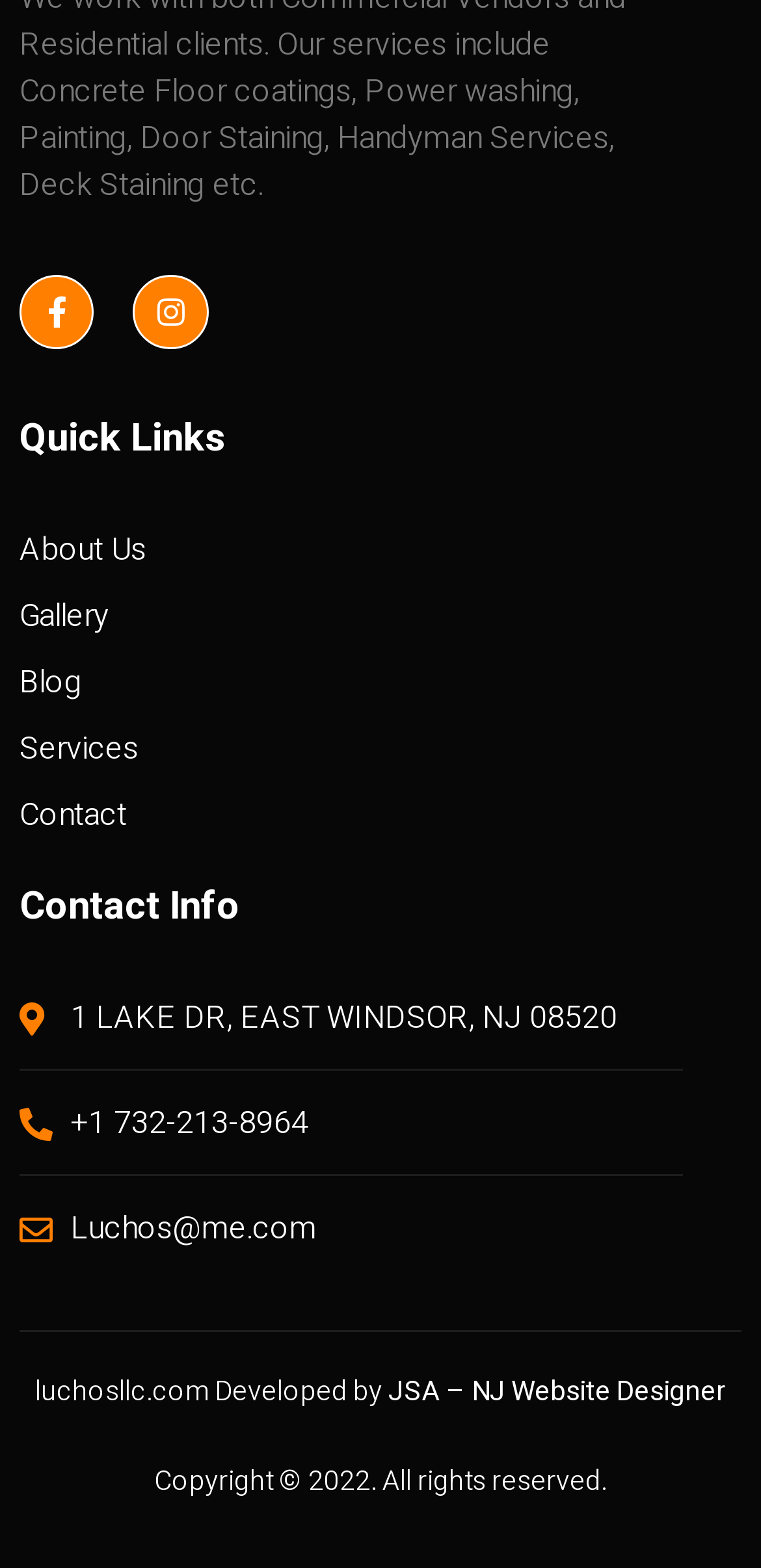Use a single word or phrase to answer the question: What is the company's physical address?

1 LAKE DR, EAST WINDSOR, NJ 08520